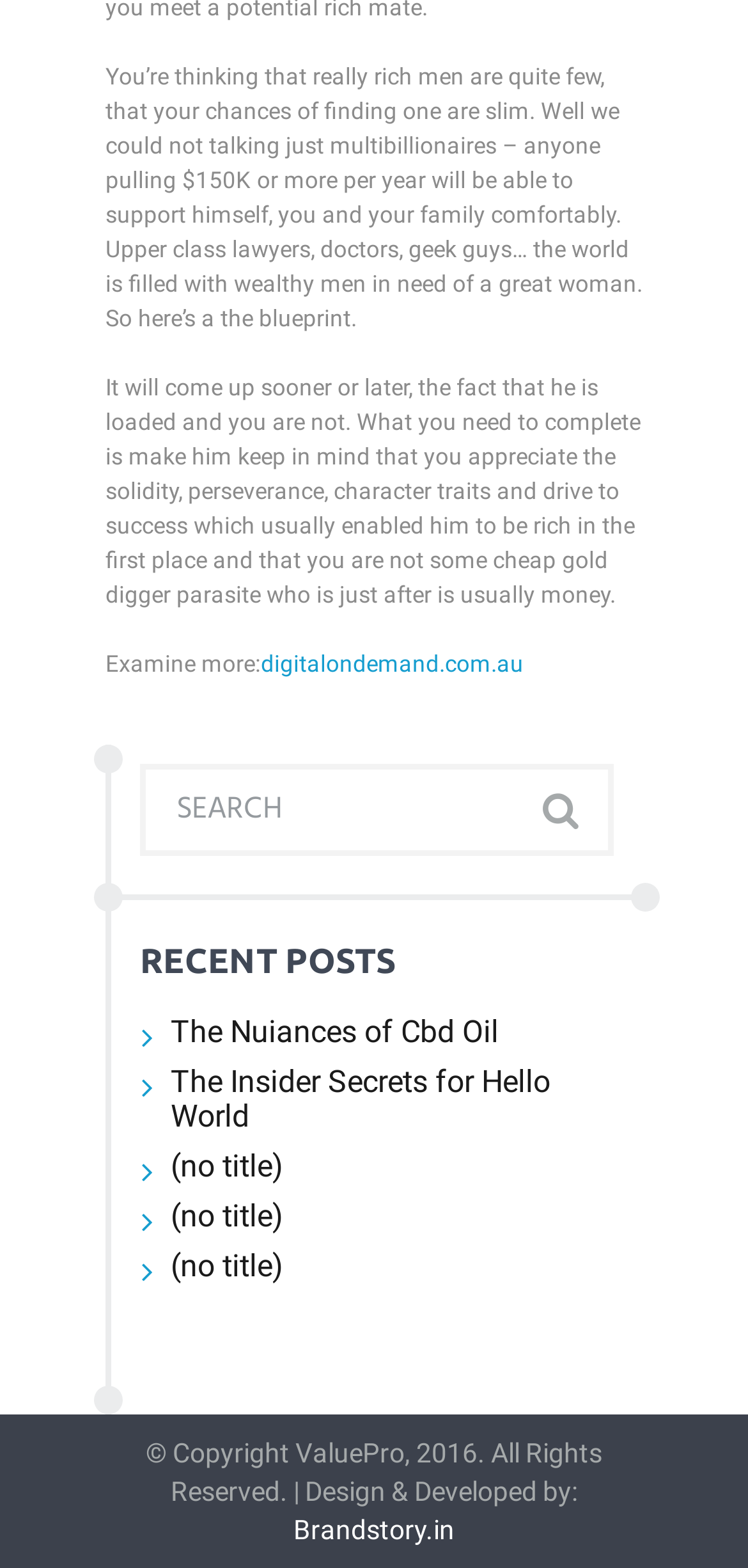Please find the bounding box coordinates of the element that you should click to achieve the following instruction: "Visit Brandstory website". The coordinates should be presented as four float numbers between 0 and 1: [left, top, right, bottom].

[0.392, 0.965, 0.608, 0.987]